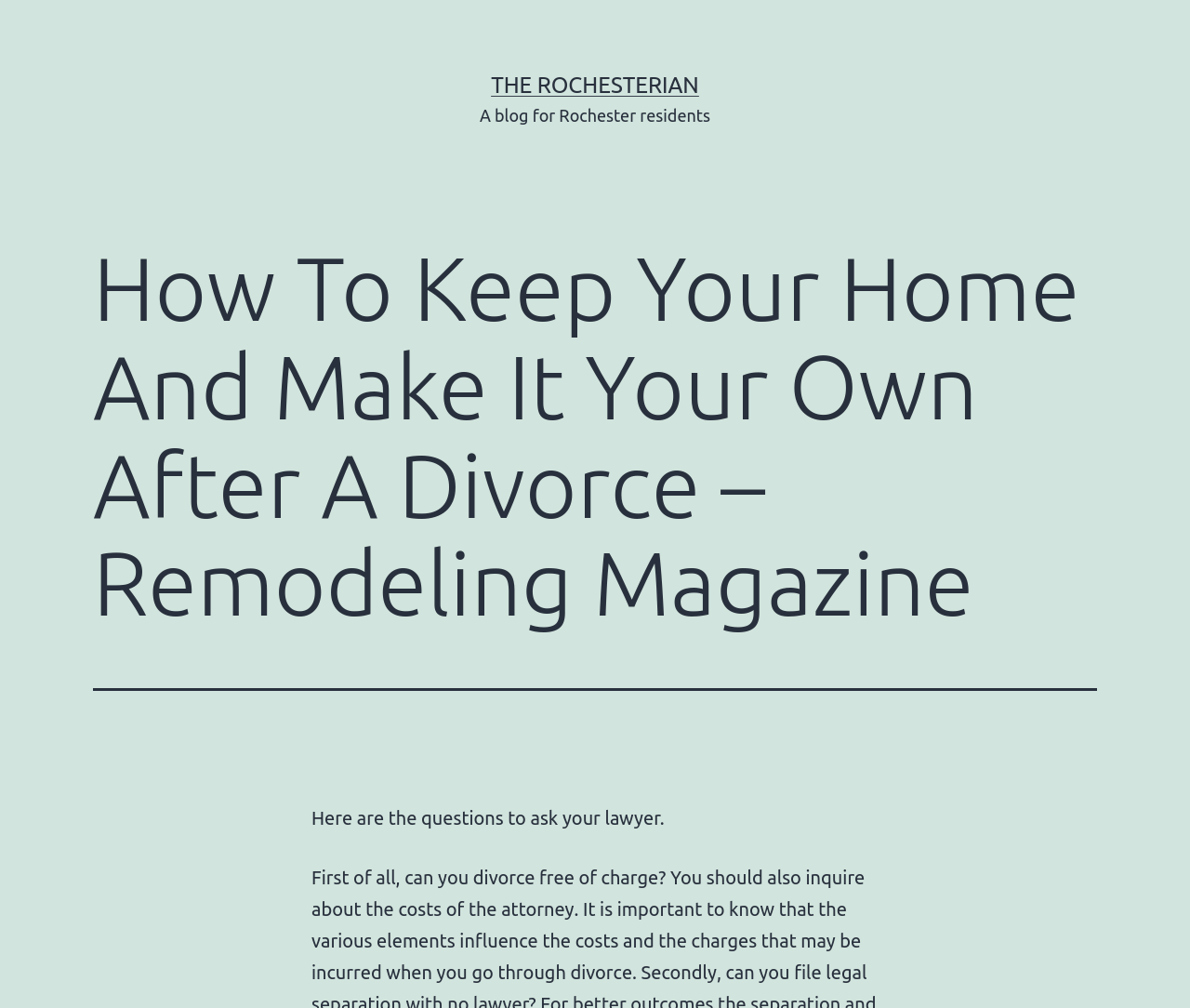Identify and extract the heading text of the webpage.

How To Keep Your Home And Make It Your Own After A Divorce – Remodeling Magazine